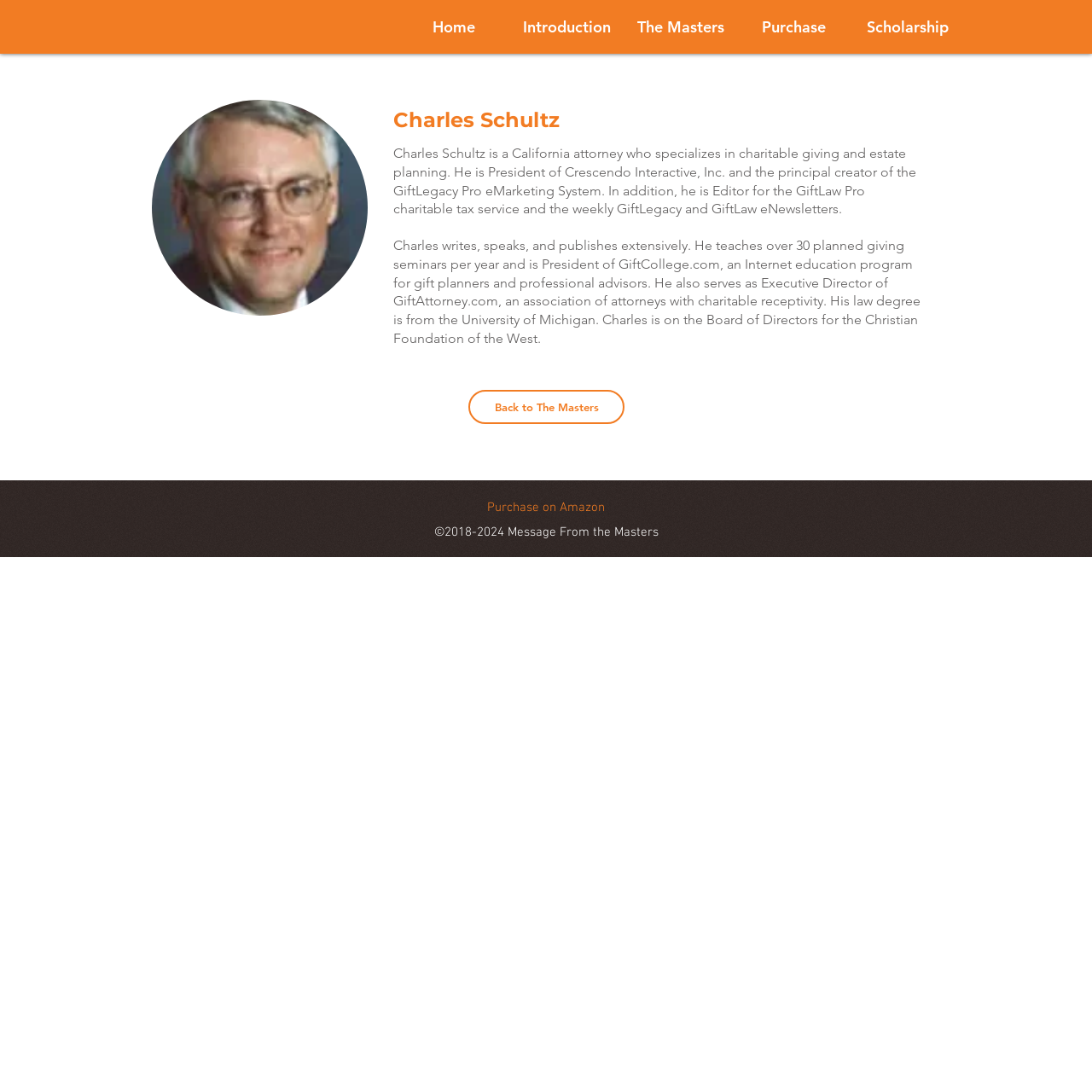Given the element description: "The Masters", predict the bounding box coordinates of the UI element it refers to, using four float numbers between 0 and 1, i.e., [left, top, right, bottom].

[0.571, 0.013, 0.675, 0.036]